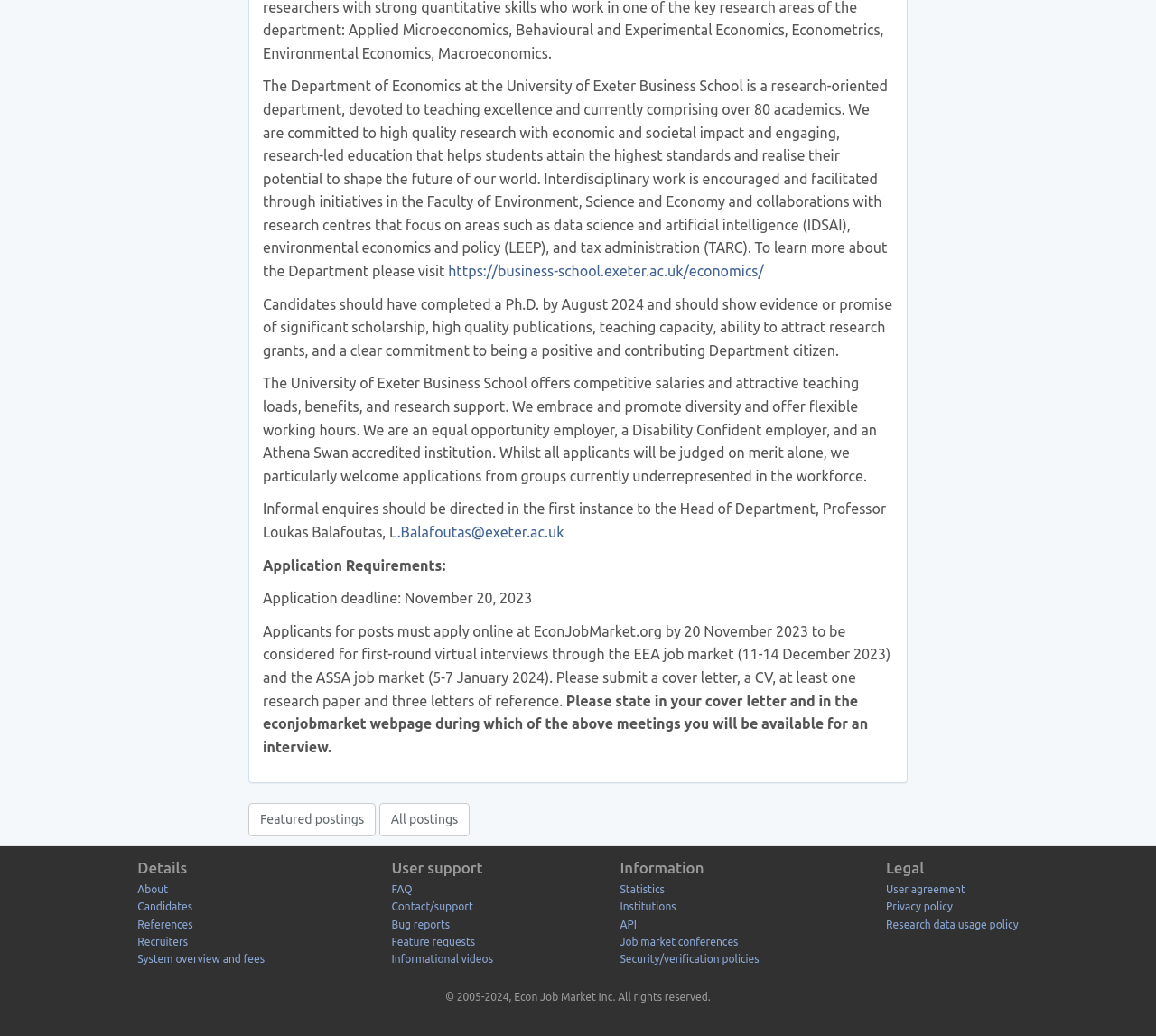Identify the bounding box for the UI element described as: "Research data usage policy". The coordinates should be four float numbers between 0 and 1, i.e., [left, top, right, bottom].

[0.766, 0.886, 0.881, 0.898]